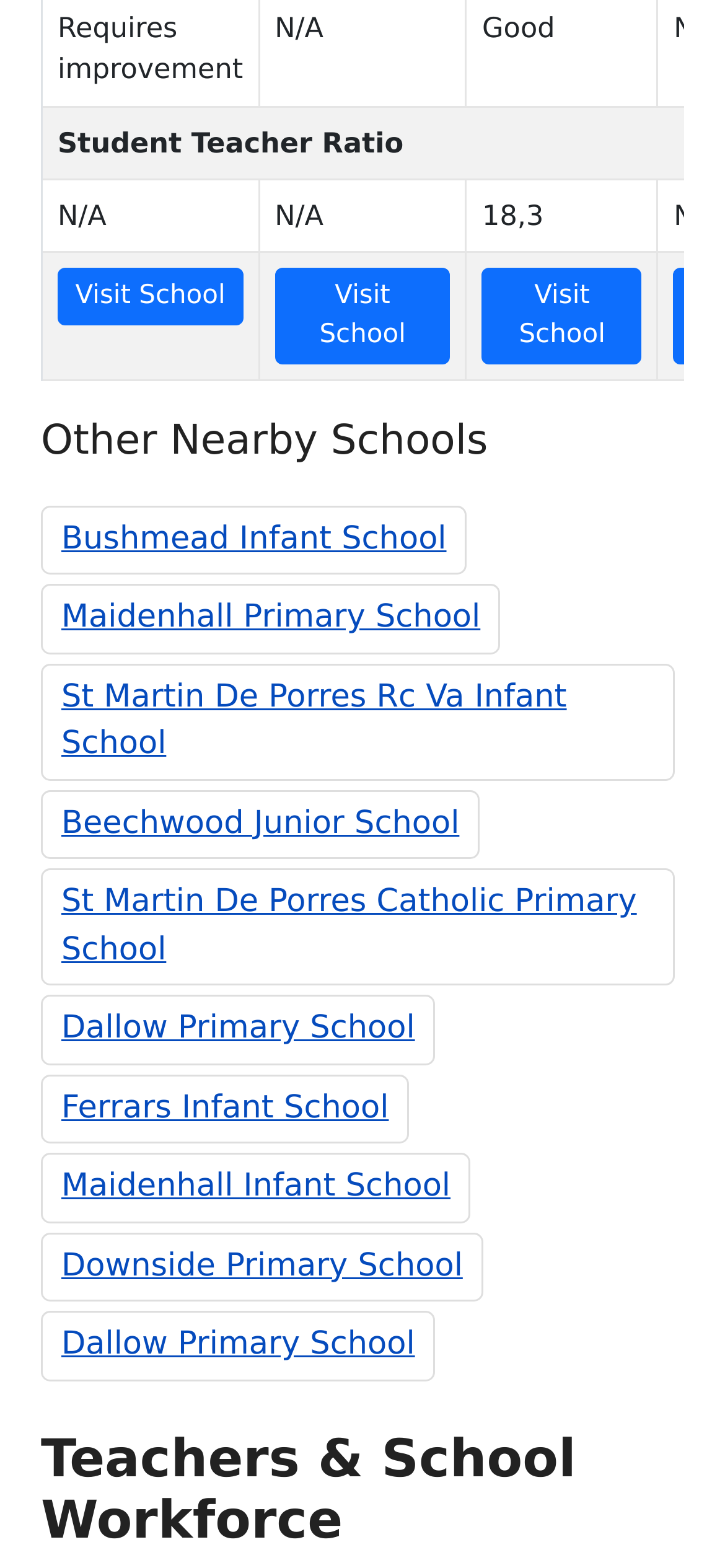What is the topic of the section below 'Other Nearby Schools'?
Answer with a single word or short phrase according to what you see in the image.

Teachers & School Workforce